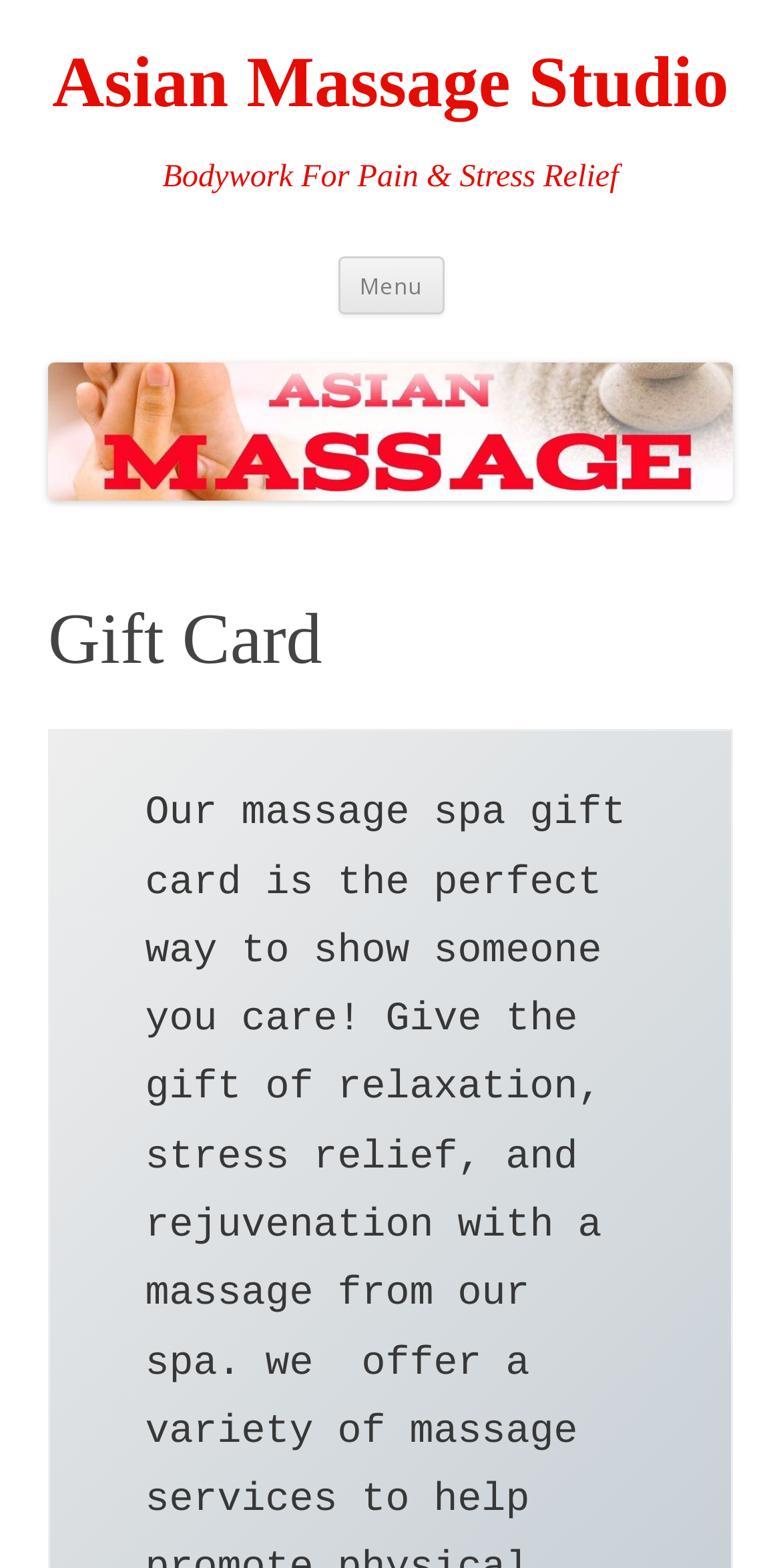Can users skip to content?
Refer to the image and provide a concise answer in one word or phrase.

Yes